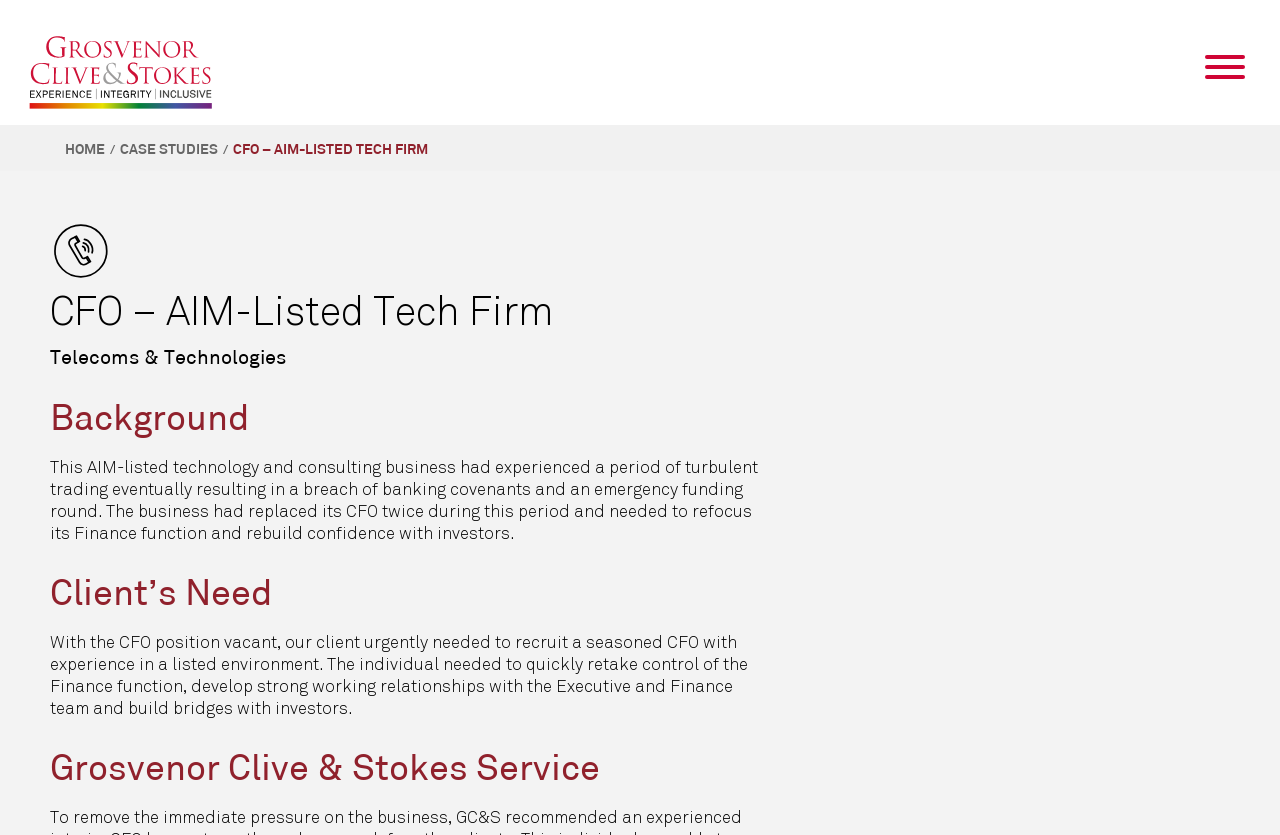Create an in-depth description of the webpage, covering main sections.

The webpage is about a CFO position at an AIM-listed tech firm, as indicated by the title "CFO - AIM-Listed Tech Firm | Grosvenor Clive and Stokes". At the top left corner, there is a logo of Grosvenor Clive & Stokes. On the top right corner, there is a search bar with a placeholder text "Type to search...". 

Below the search bar, there is a navigation menu with links to "HOME", "CASE STUDIES", and others, separated by a slash. The main content of the webpage is divided into sections, each with a heading. The first section is about the CFO position, with a strong emphasis on the title "CFO – AIM-Listed Tech Firm". 

Below the title, there is an image, followed by three headings: "CFO – AIM-Listed Tech Firm", "Telecoms & Technologies", and "Background". The "Background" section contains a paragraph of text describing the company's situation, including a breach of banking covenants and an emergency funding round. 

Further down, there are more sections with headings "Client’s Need" and "Grosvenor Clive & Stokes Service", each containing a paragraph of text describing the client's needs and the service provided by Grosvenor Clive & Stokes, respectively.